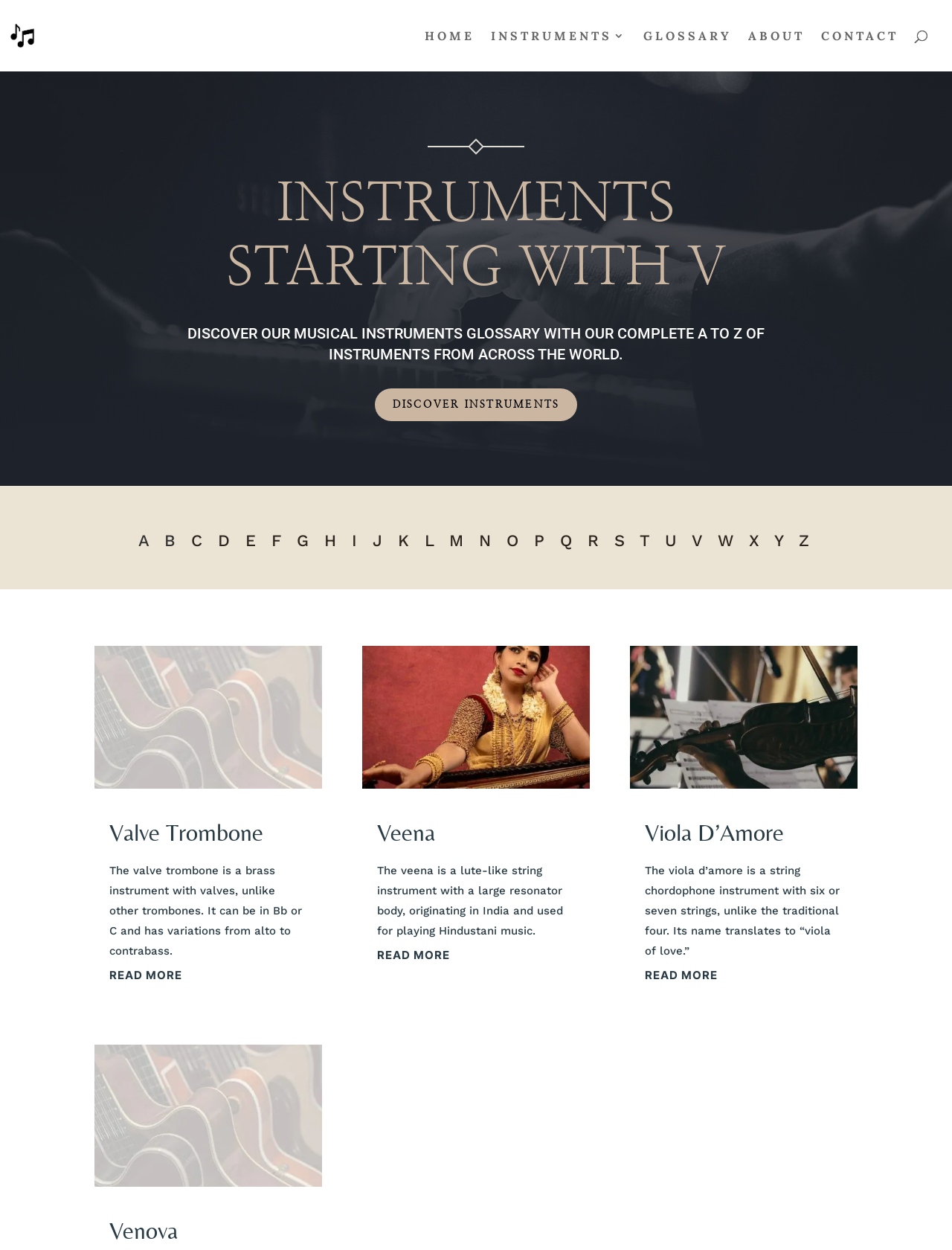What is the Veena used for?
Kindly answer the question with as much detail as you can.

The Veena is a lute-like string instrument with a large resonator body, originating in India and used for playing Hindustani music, as described in the article on the webpage.